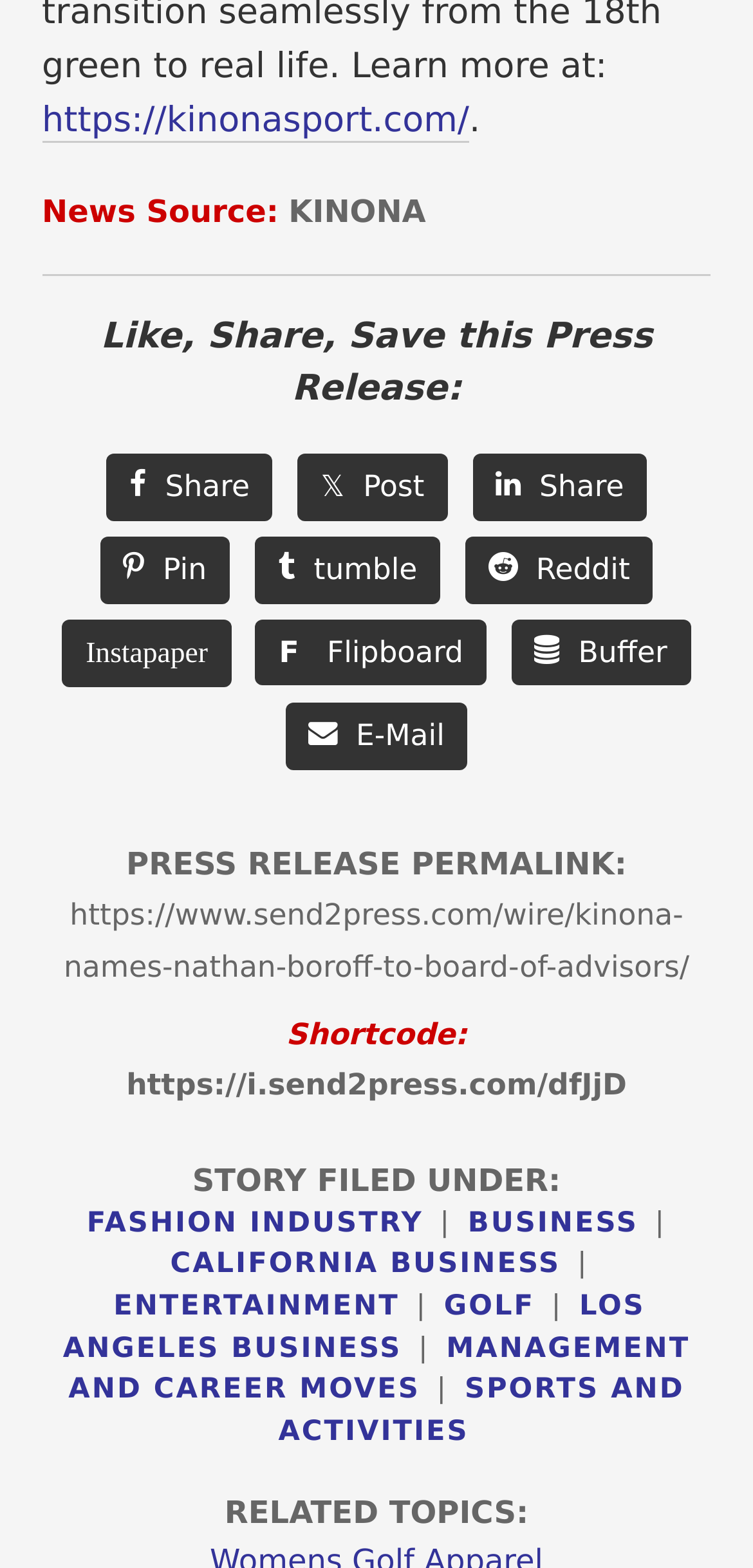Locate the bounding box coordinates of the area that needs to be clicked to fulfill the following instruction: "Share via email". The coordinates should be in the format of four float numbers between 0 and 1, namely [left, top, right, bottom].

[0.379, 0.448, 0.621, 0.491]